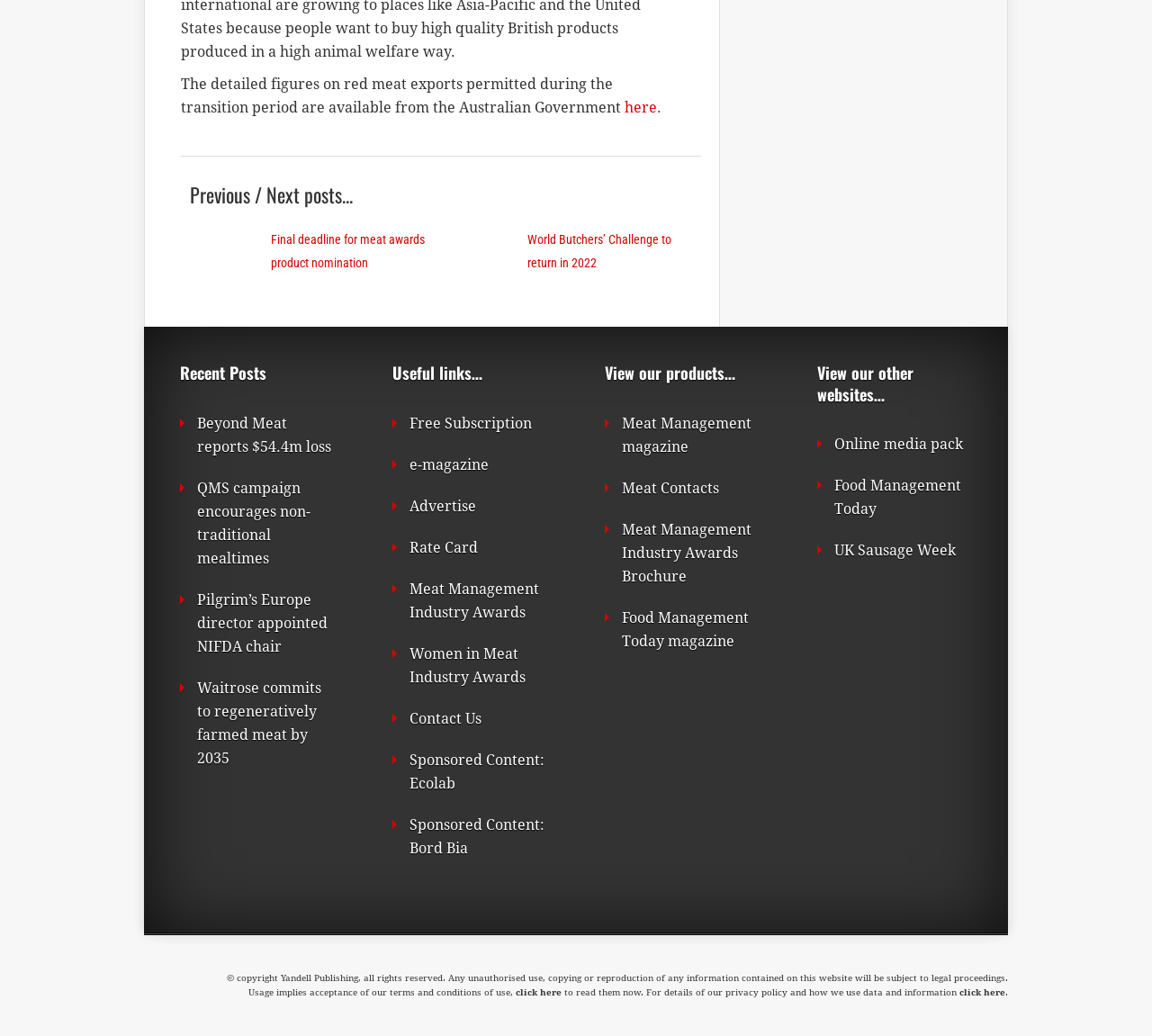Please determine the bounding box coordinates for the element with the description: "Free Subscription".

[0.355, 0.4, 0.462, 0.417]